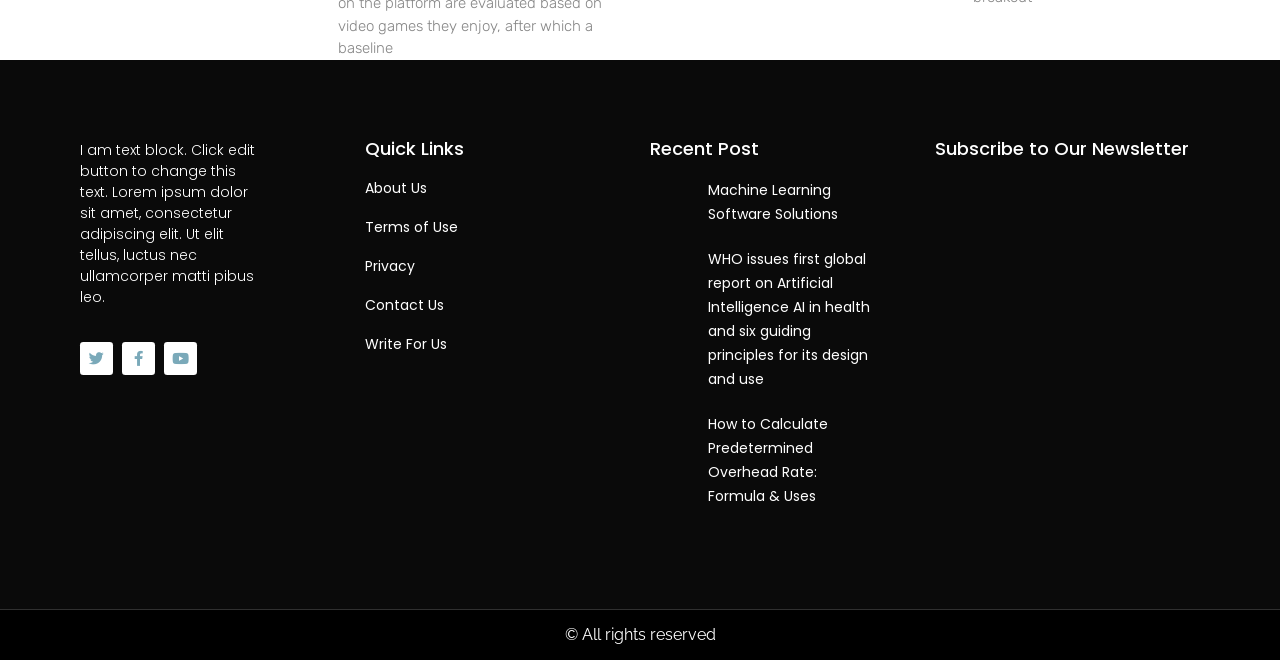Please provide a comprehensive answer to the question below using the information from the image: How many recent posts are listed?

There are 4 recent posts listed under the 'Recent Post' heading, which are links with bounding box coordinates [0.508, 0.269, 0.547, 0.345], [0.553, 0.272, 0.655, 0.339], [0.508, 0.374, 0.547, 0.449], and [0.508, 0.624, 0.547, 0.699].